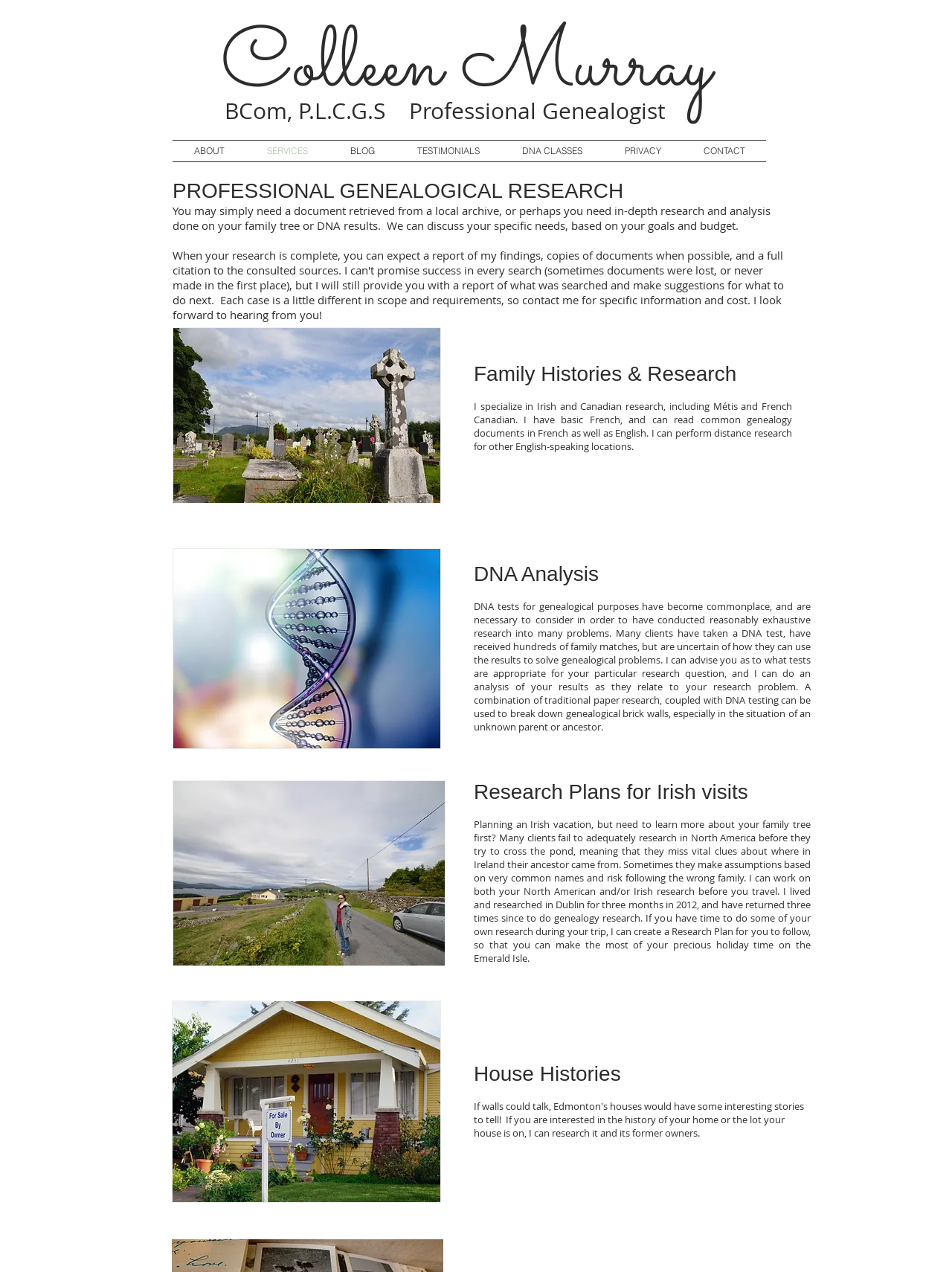Find the bounding box coordinates for the HTML element described as: "DNA CLASSES". The coordinates should consist of four float values between 0 and 1, i.e., [left, top, right, bottom].

[0.526, 0.111, 0.634, 0.127]